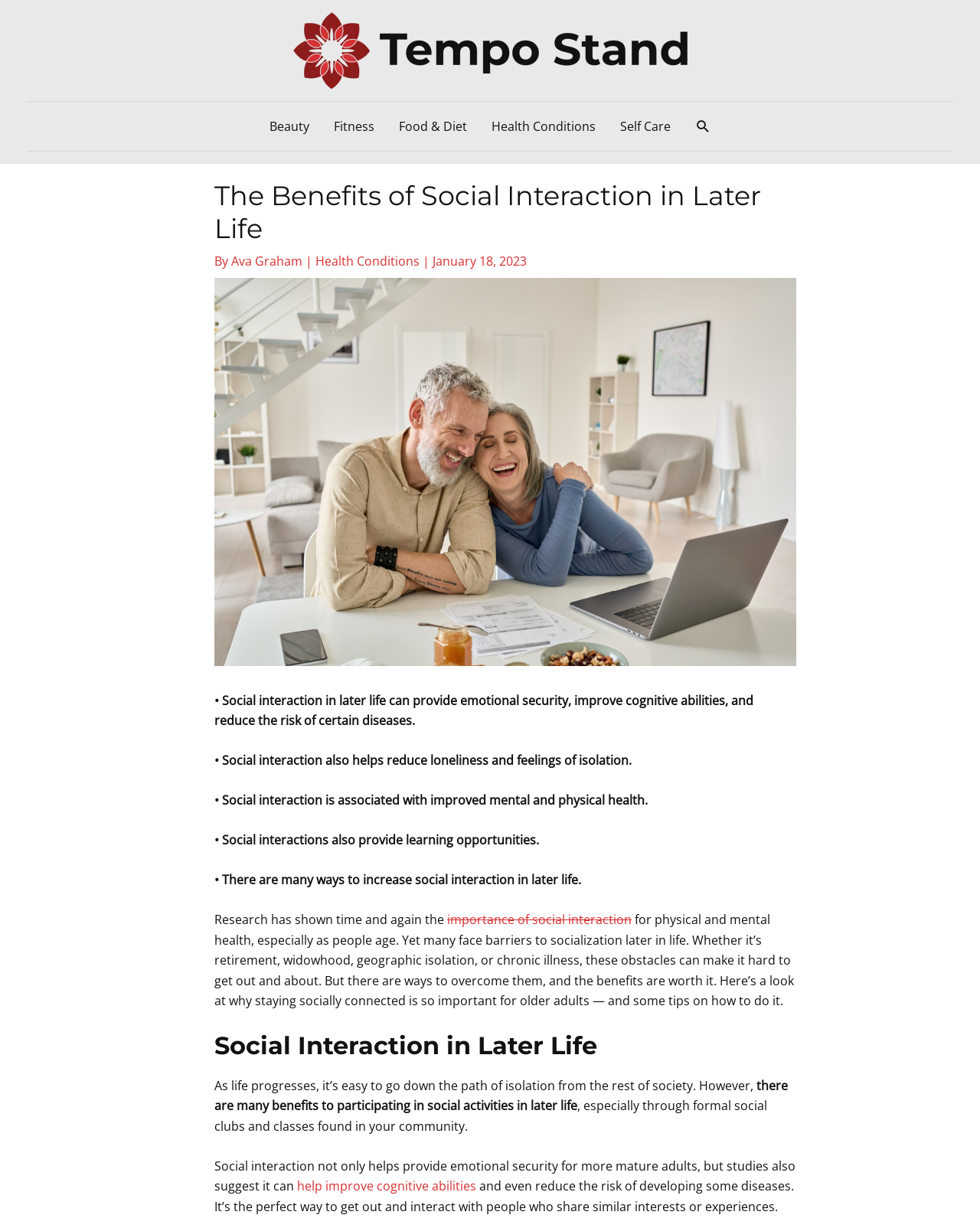What is associated with improved mental and physical health?
Using the visual information, answer the question in a single word or phrase.

Social interaction